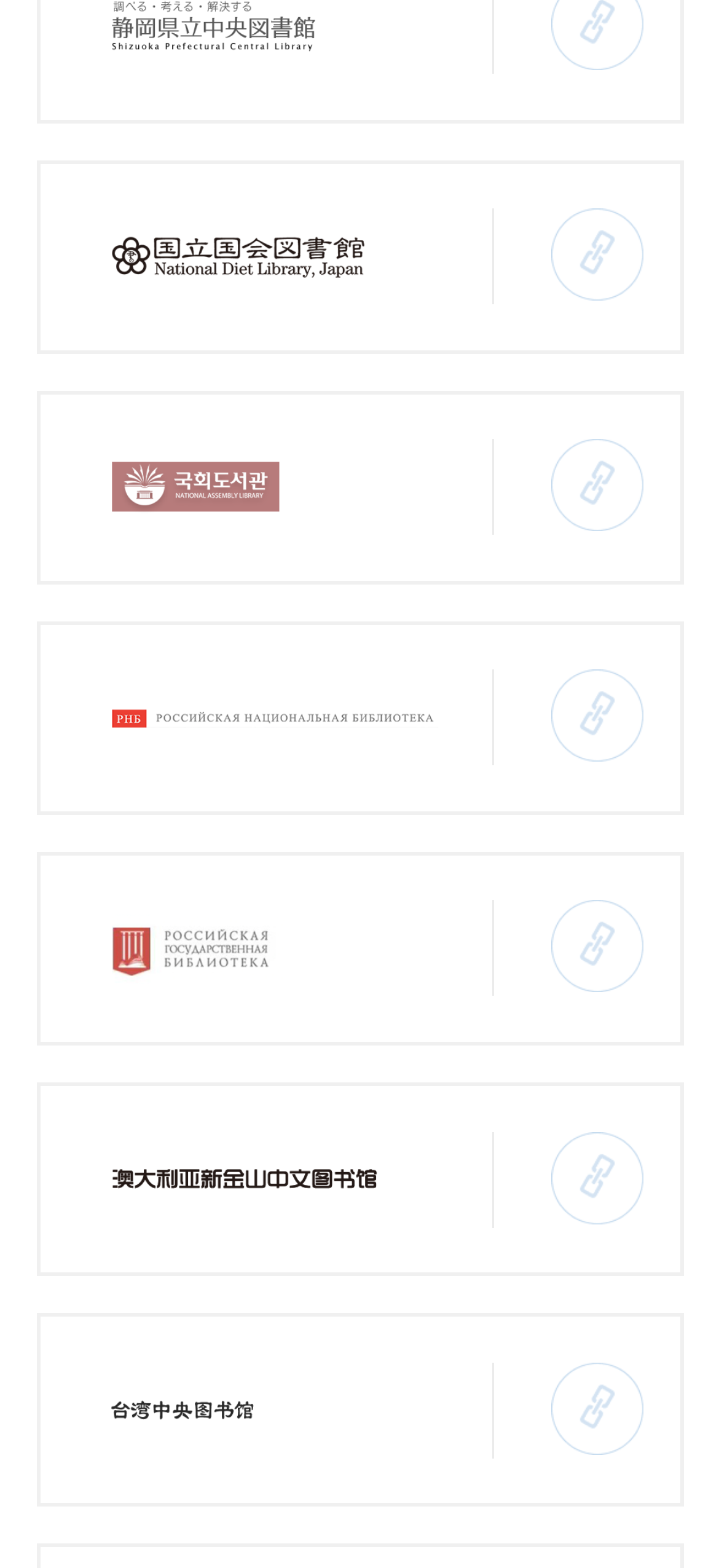Are the libraries listed in alphabetical order?
Answer the question with just one word or phrase using the image.

No